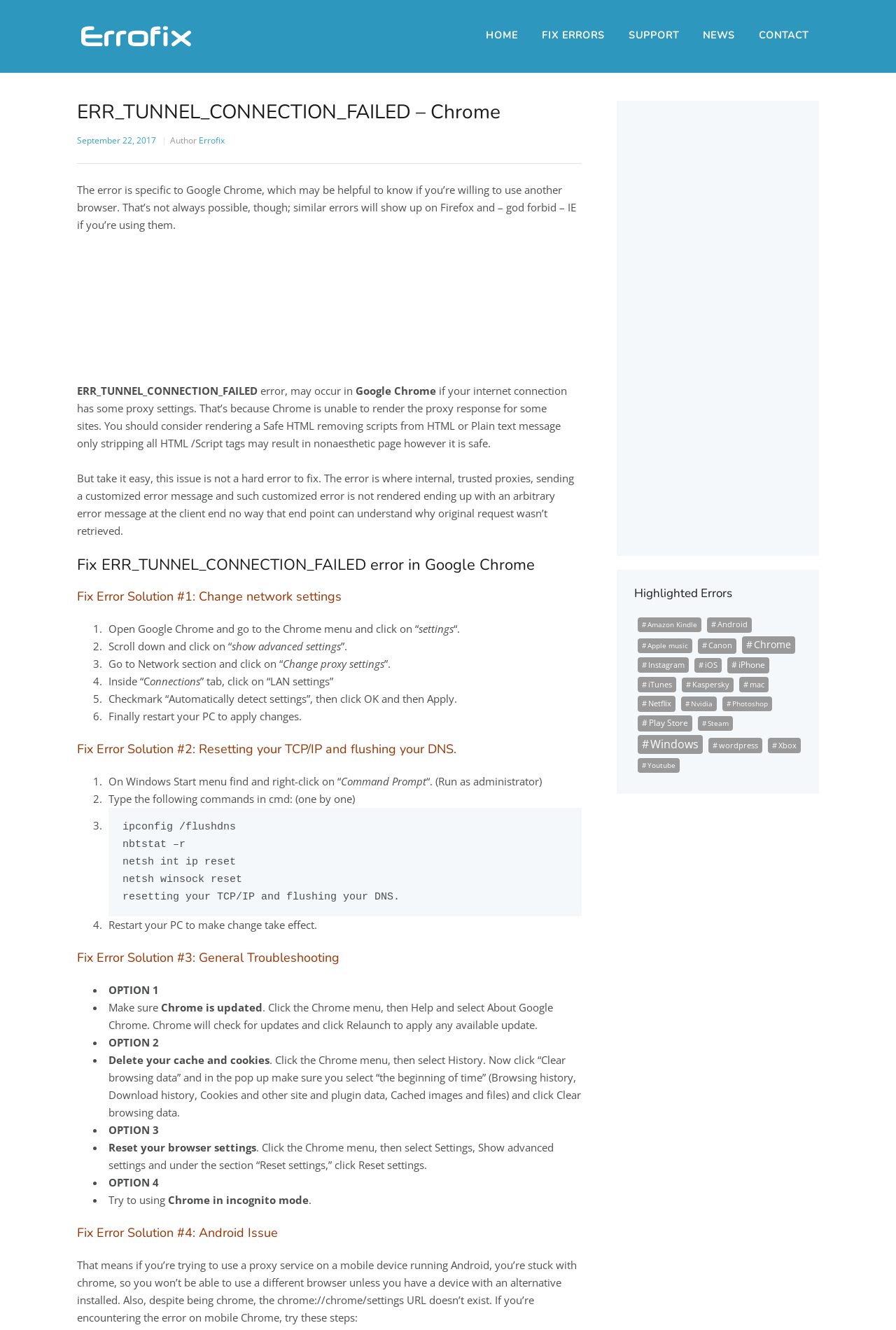Based on the image, provide a detailed and complete answer to the question: 
How many solutions are provided to fix the error?

The webpage provides three solutions to fix the error: Fix Error Solution #1: Change network settings, Fix Error Solution #2: Resetting your TCP/IP and flushing your DNS, and Fix Error Solution #3: General Troubleshooting.